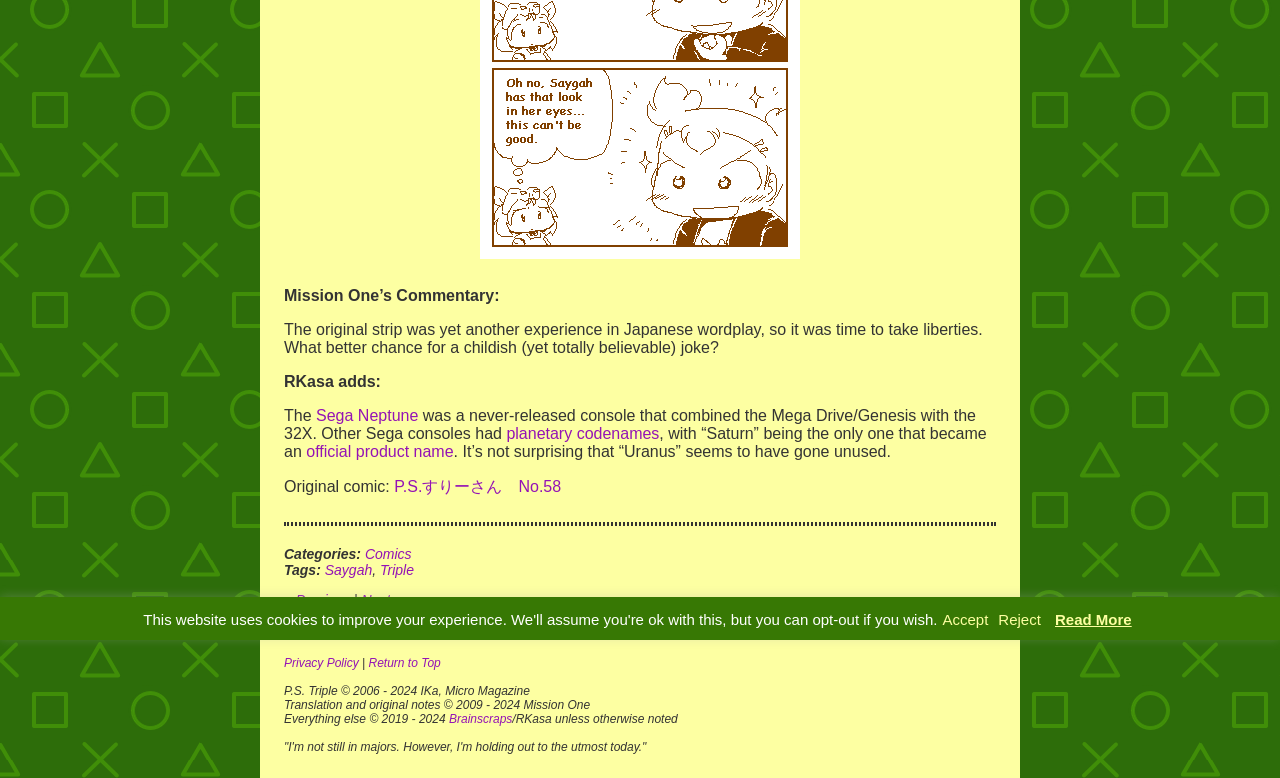Provide the bounding box coordinates of the HTML element this sentence describes: "official product name".

[0.239, 0.569, 0.354, 0.591]